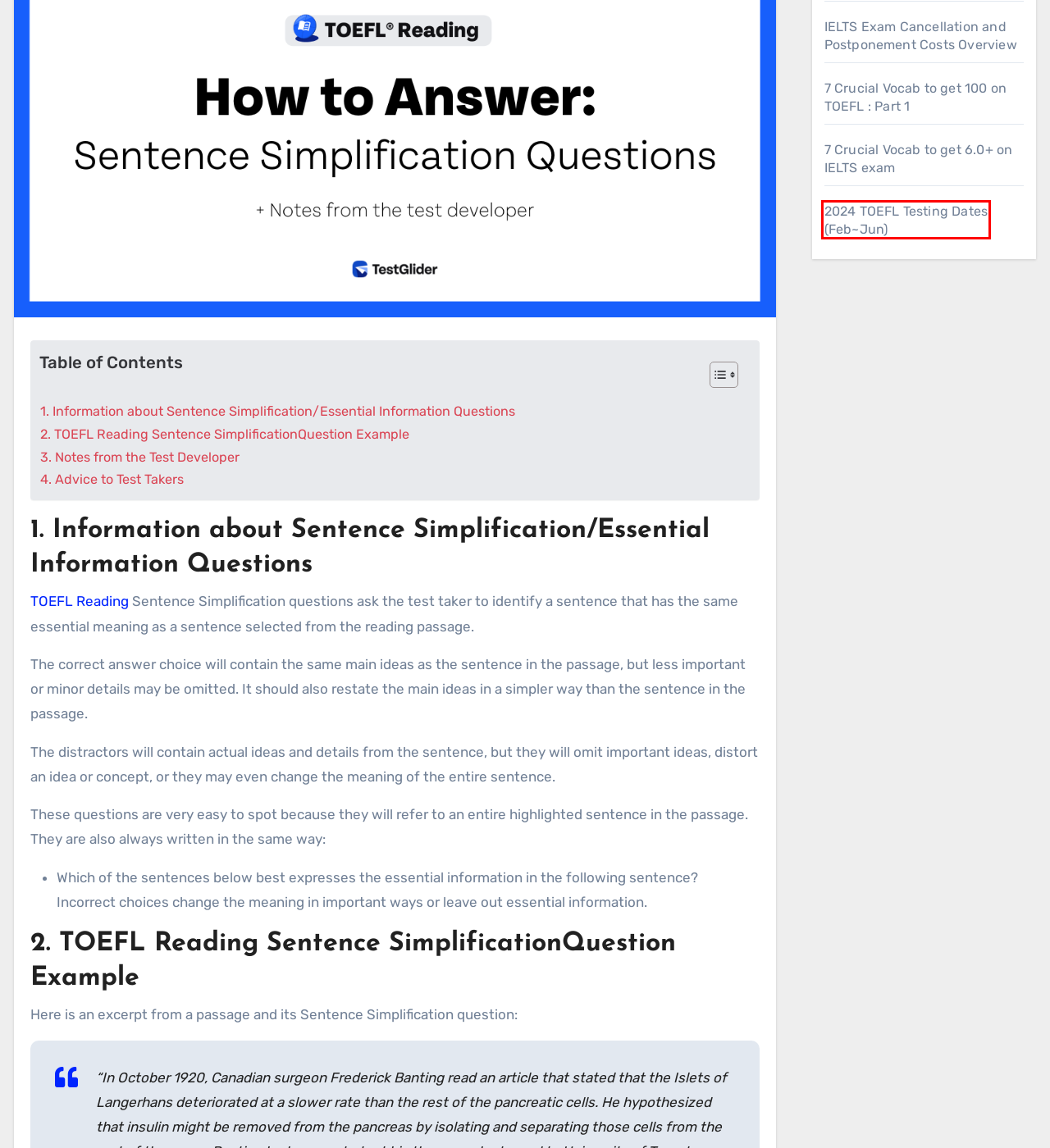Observe the webpage screenshot and focus on the red bounding box surrounding a UI element. Choose the most appropriate webpage description that corresponds to the new webpage after clicking the element in the bounding box. Here are the candidates:
A. 7 Crucial Vocab to get 100 on TOEFL : Part 1 - TestGlider
B. 7 Crucial Vocab to get 6.0+ on IELTS exam - TestGlider
C. IELTS Exam Cancellation and Postponement Costs Overview - TestGlider
D. Blogus Free Blog WordPress Theme - ThemeAnsar
E. IELTS Guide - TestGlider
F. How to Answer TOEFL Reading Summary Questions
G. From Our Team - TestGlider
H. 2024 TOEFL Testing Dates (Feb~Jun) - TestGlider

H